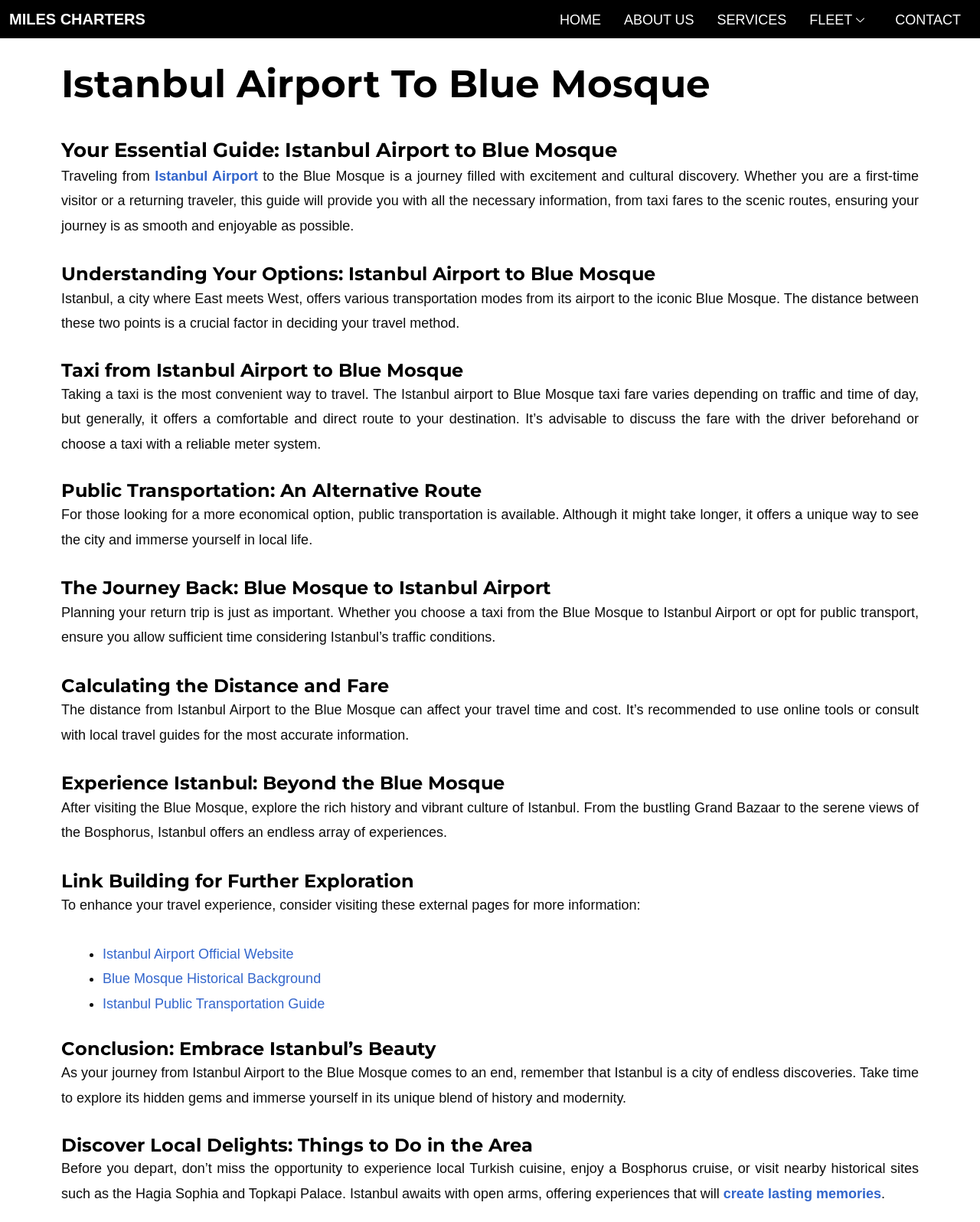Respond to the following query with just one word or a short phrase: 
What can be explored beyond the Blue Mosque in Istanbul?

Grand Bazaar and Bosphorus